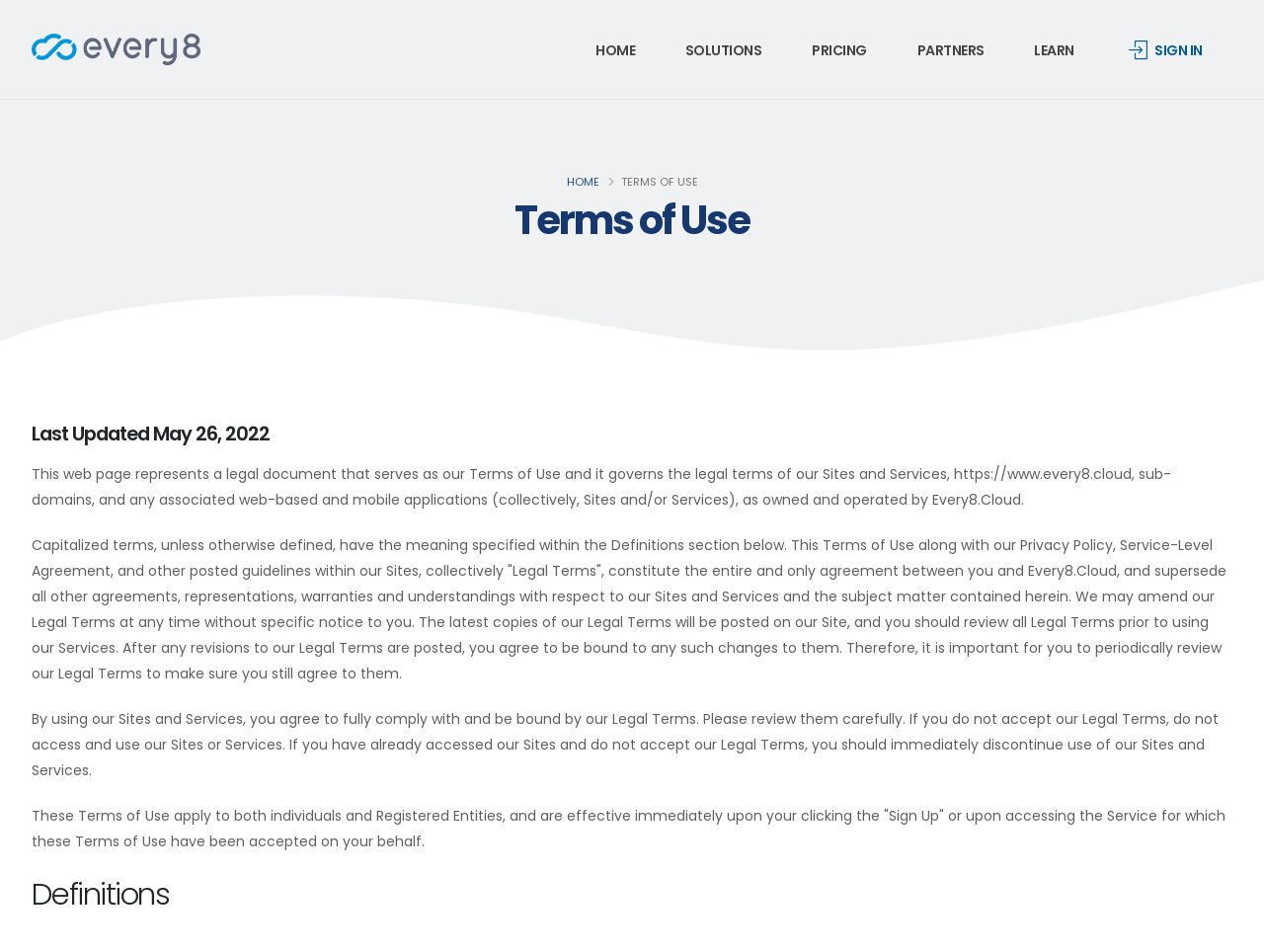Identify the bounding box coordinates of the HTML element based on this description: "Sign in".

[0.881, 0.001, 0.962, 0.105]